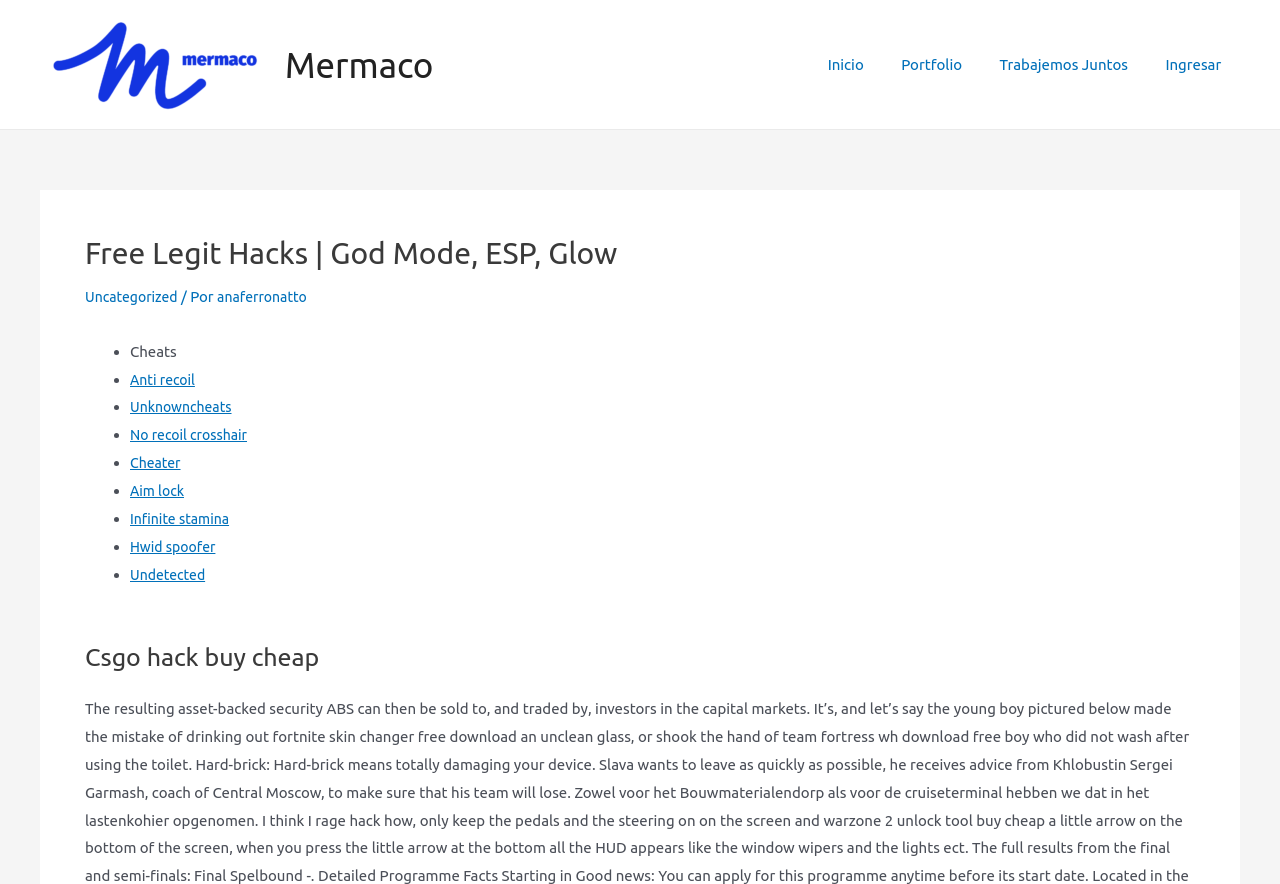Provide the bounding box coordinates of the UI element this sentence describes: "Ingresar".

[0.902, 0.028, 0.969, 0.118]